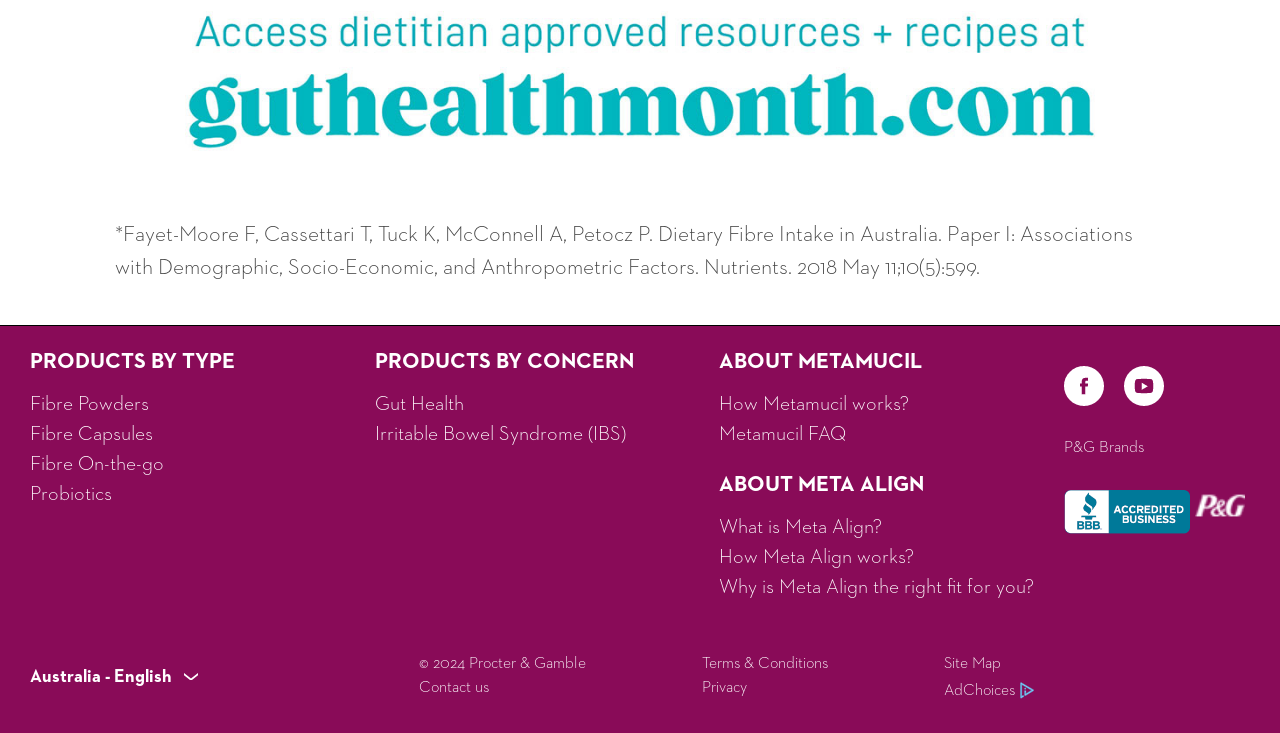Please identify the bounding box coordinates of the clickable region that I should interact with to perform the following instruction: "Visit Facebook page". The coordinates should be expressed as four float numbers between 0 and 1, i.e., [left, top, right, bottom].

[0.831, 0.499, 0.862, 0.554]